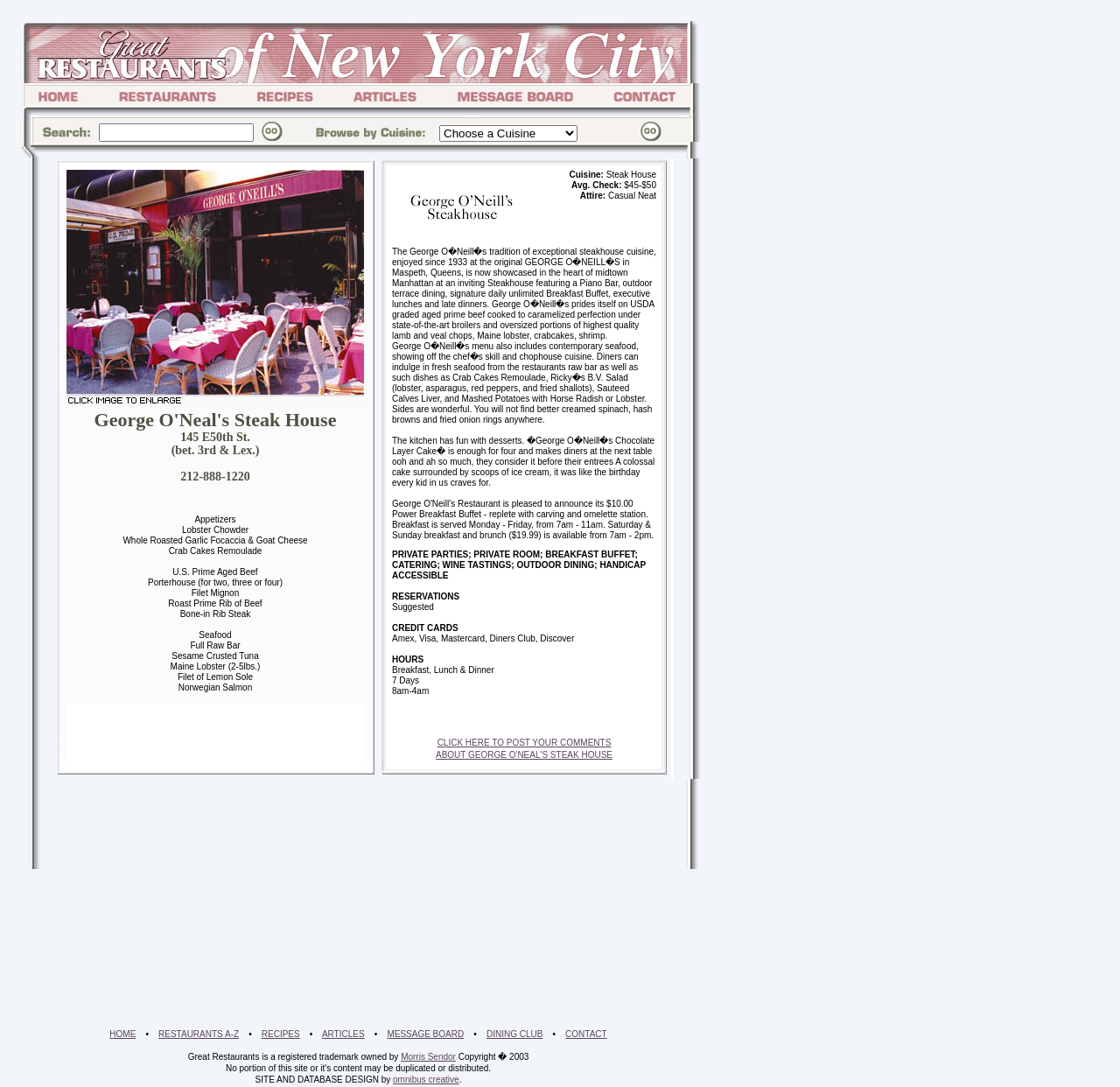What is the phone number of George O'Neal's Steak House?
Based on the image, respond with a single word or phrase.

212-888-1220